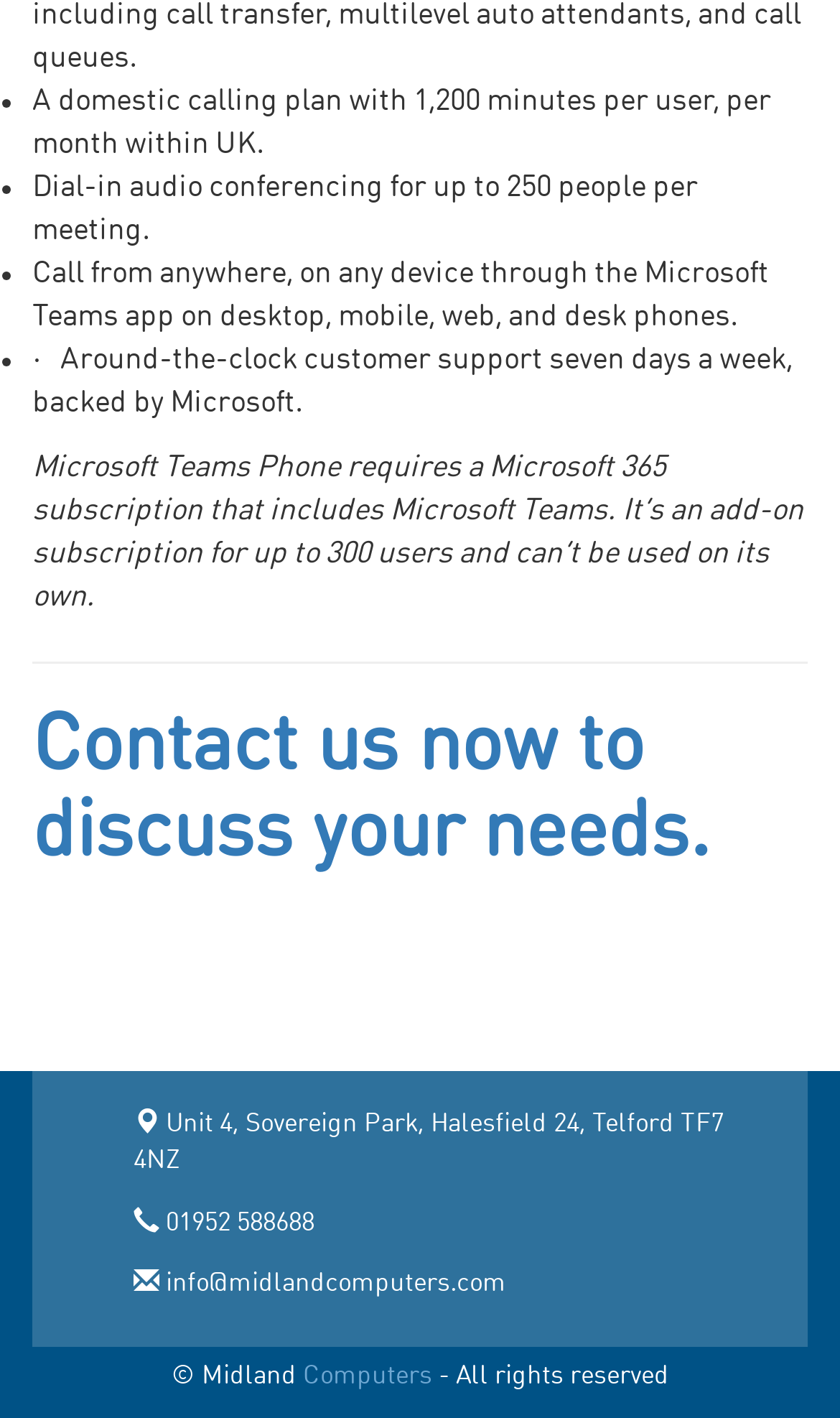How many users can Microsoft Teams Phone be used for?
Look at the image and respond with a single word or a short phrase.

up to 300